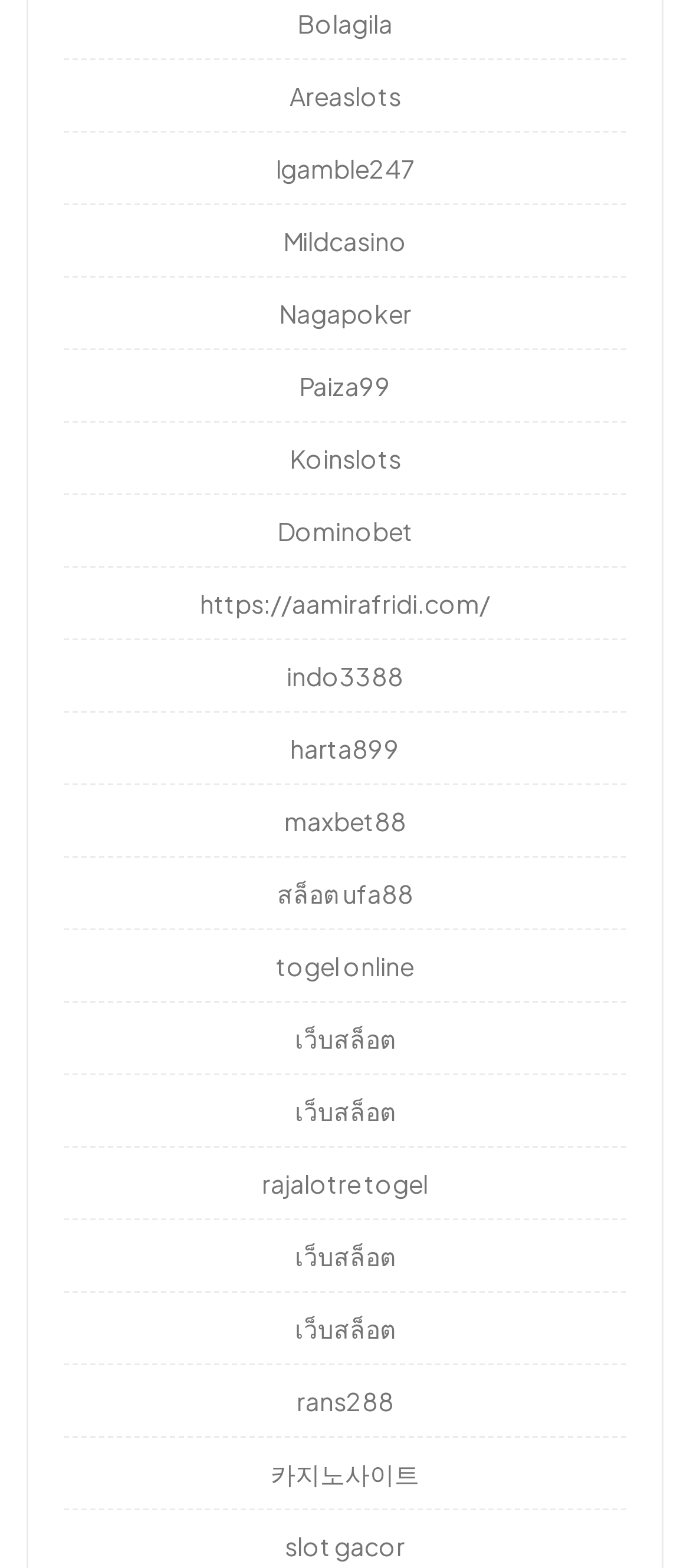Could you find the bounding box coordinates of the clickable area to complete this instruction: "visit Nagapoker"?

[0.404, 0.19, 0.596, 0.21]